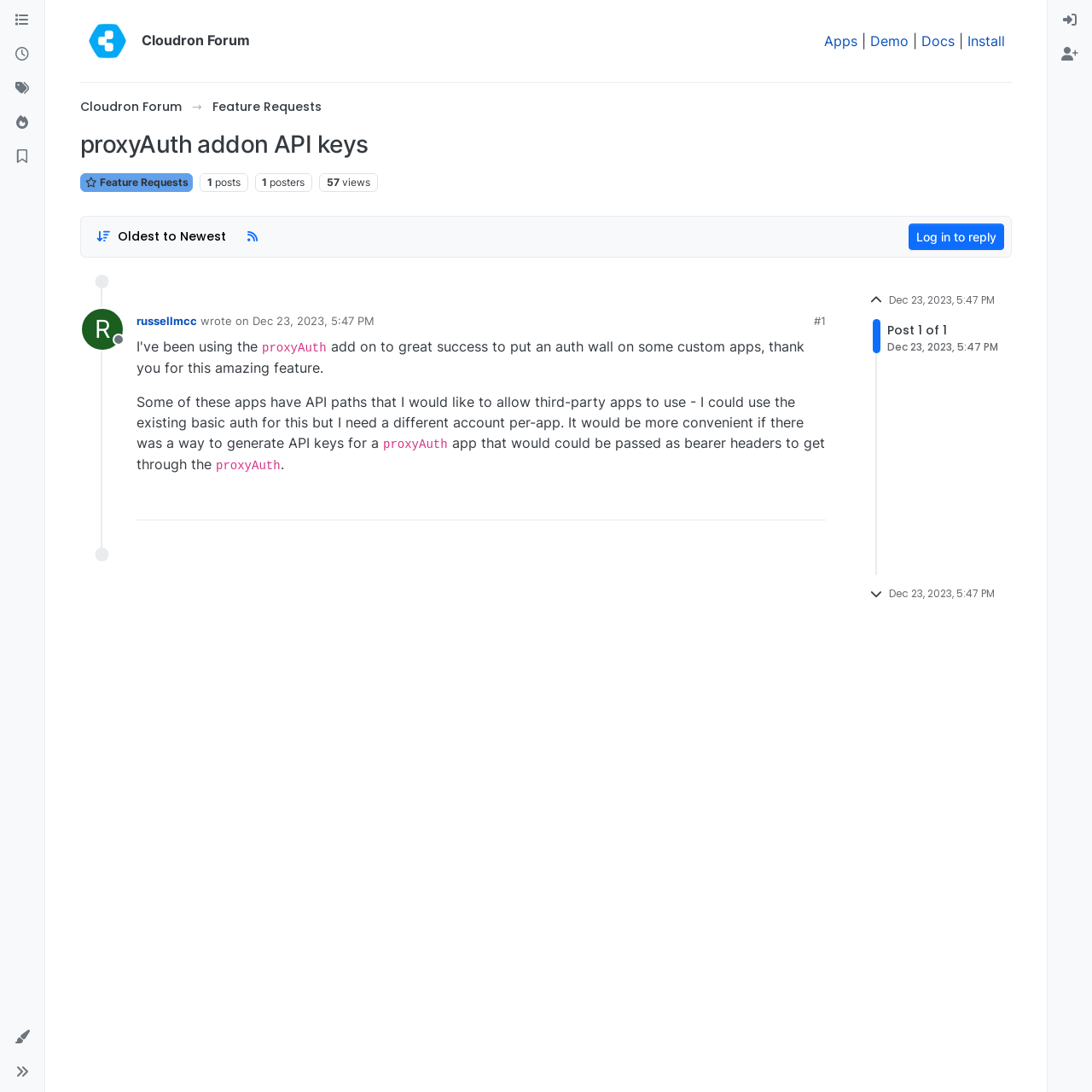Locate the bounding box coordinates of the clickable area to execute the instruction: "Download SquirrelJME". Provide the coordinates as four float numbers between 0 and 1, represented as [left, top, right, bottom].

None